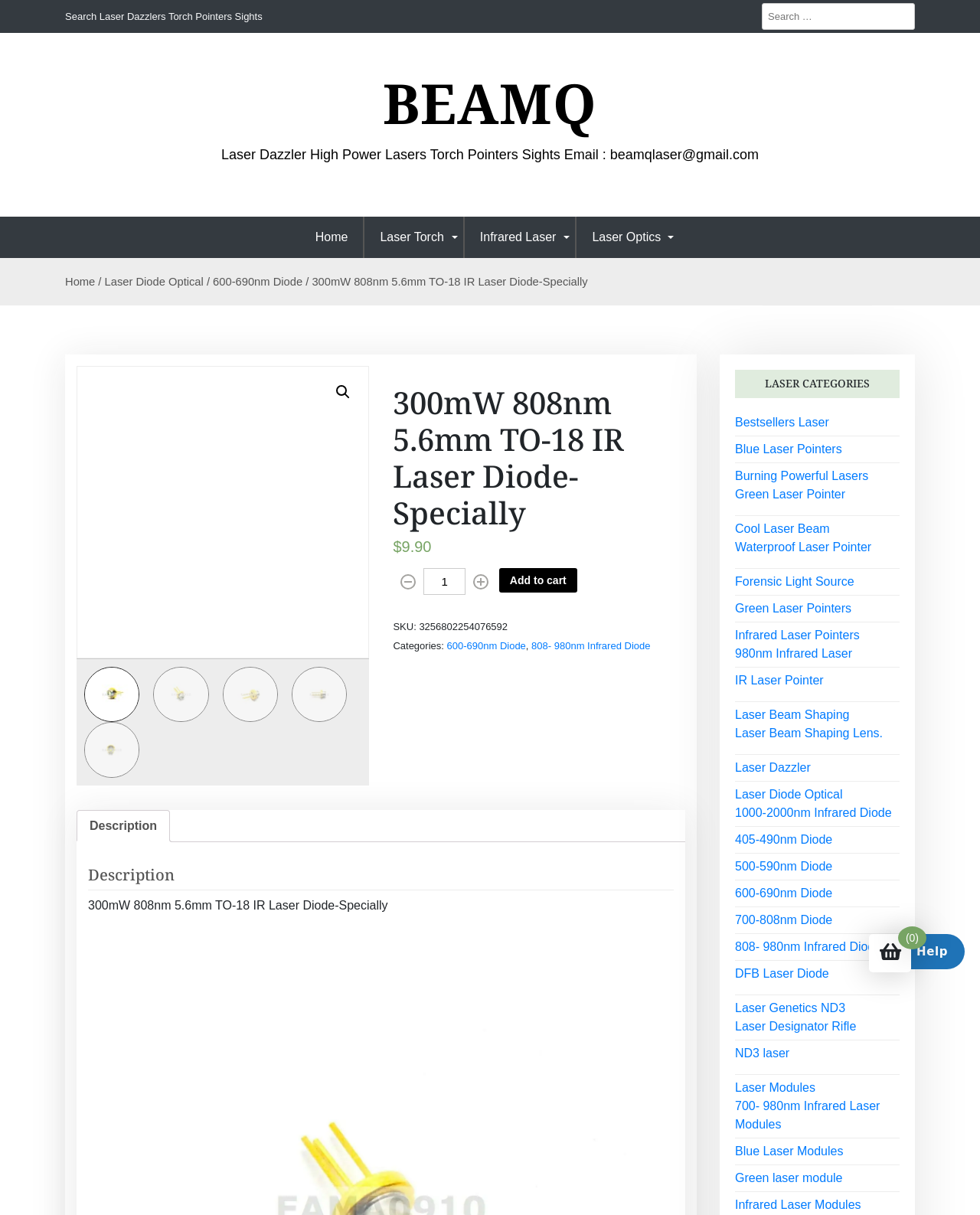Find the bounding box coordinates of the element's region that should be clicked in order to follow the given instruction: "View the description of the 300mW 808nm 5.6mm TO-18 IR Laser Diode". The coordinates should consist of four float numbers between 0 and 1, i.e., [left, top, right, bottom].

[0.078, 0.666, 0.173, 0.693]